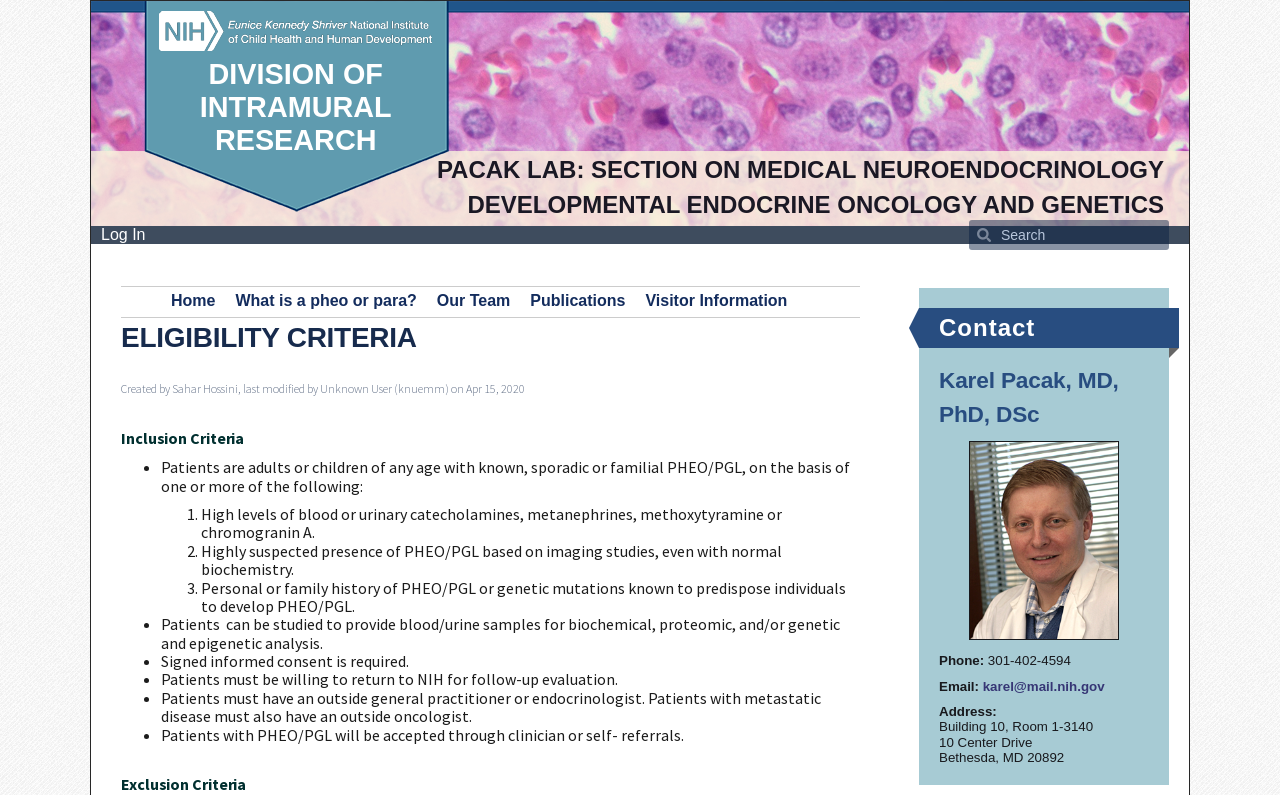With reference to the image, please provide a detailed answer to the following question: What is the eligibility criterion for patients with PHEO/PGL?

The question is asking for the eligibility criterion for patients with PHEO/PGL, which can be found in the 'Inclusion Criteria' section on the webpage. One of the criteria listed is 'High levels of blood or urinary catecholamines, metanephrines, methoxytyramine or chromogranin A', indicating that patients with high levels of catecholamines are eligible for the study.